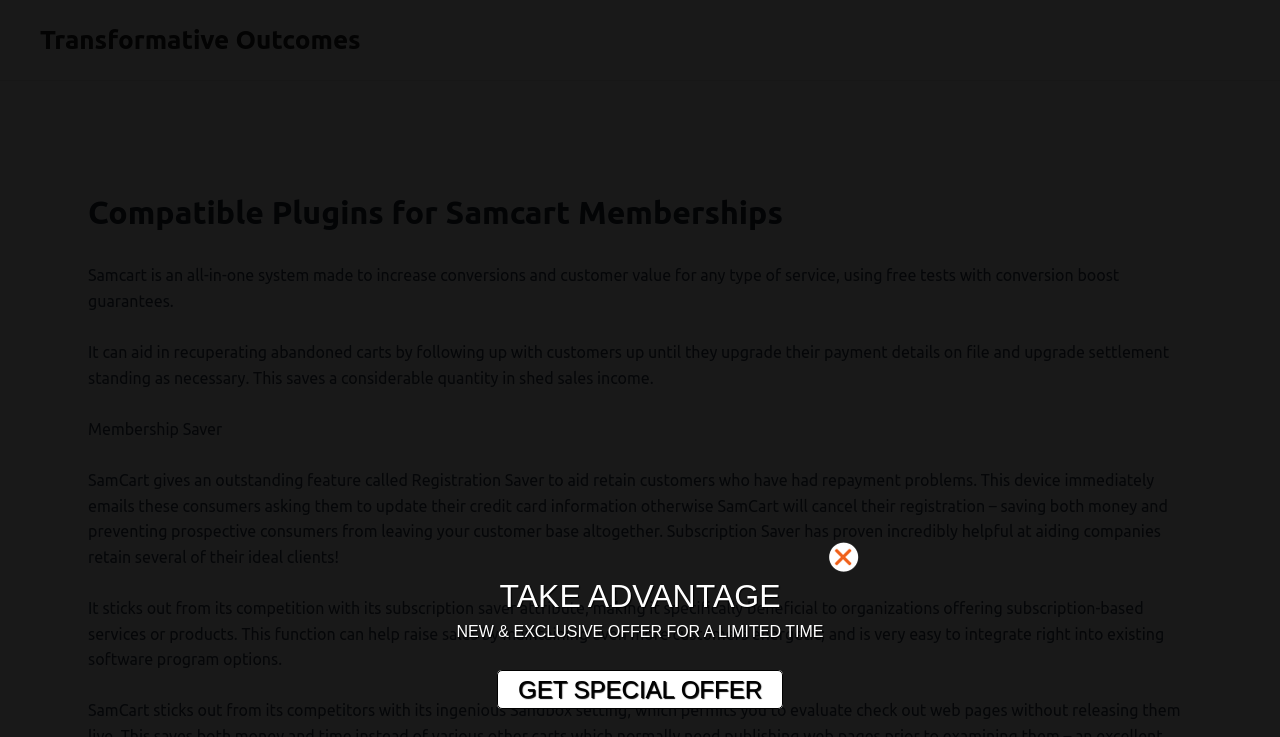Describe the entire webpage, focusing on both content and design.

The webpage is focused on discussing membership plugins compatible with Samcart, a system designed to increase conversions and customer value. At the top, there is a link to "Transformative Outcomes" with a header that reads "Compatible Plugins for Samcart Memberships". Below this header, there is a brief description of Samcart's features, including its ability to recover abandoned carts and retain customers with payment issues through its "Membership Saver" feature.

Further down, there are four paragraphs of text that provide more information about Samcart's benefits, including its ability to aid in retaining customers, raise sales, and integrate with existing software options. The text is positioned on the left side of the page, taking up most of the vertical space.

On the right side of the page, there is a call-to-action section with a prominent "TAKE ADVANTAGE" text, followed by a limited-time offer announcement and a "GET SPECIAL OFFER" link. This section is positioned near the bottom of the page, above the bottom-right corner.